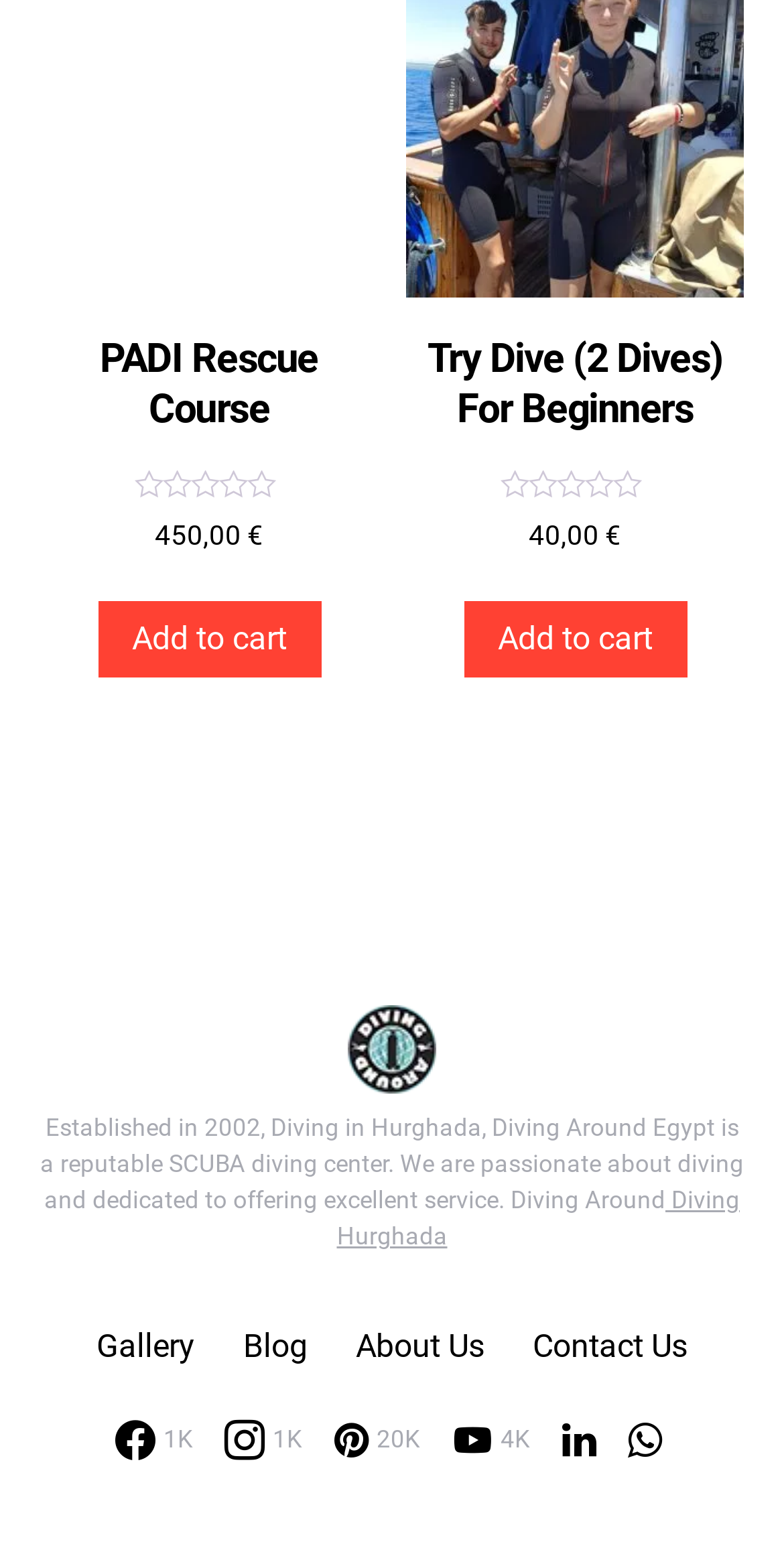What is the name of the diving center?
From the details in the image, provide a complete and detailed answer to the question.

I found the name of the diving center in the StaticText element that describes the center. The text is 'Established in 2002, Diving in Hurghada, Diving Around Egypt is a reputable SCUBA diving center.'.